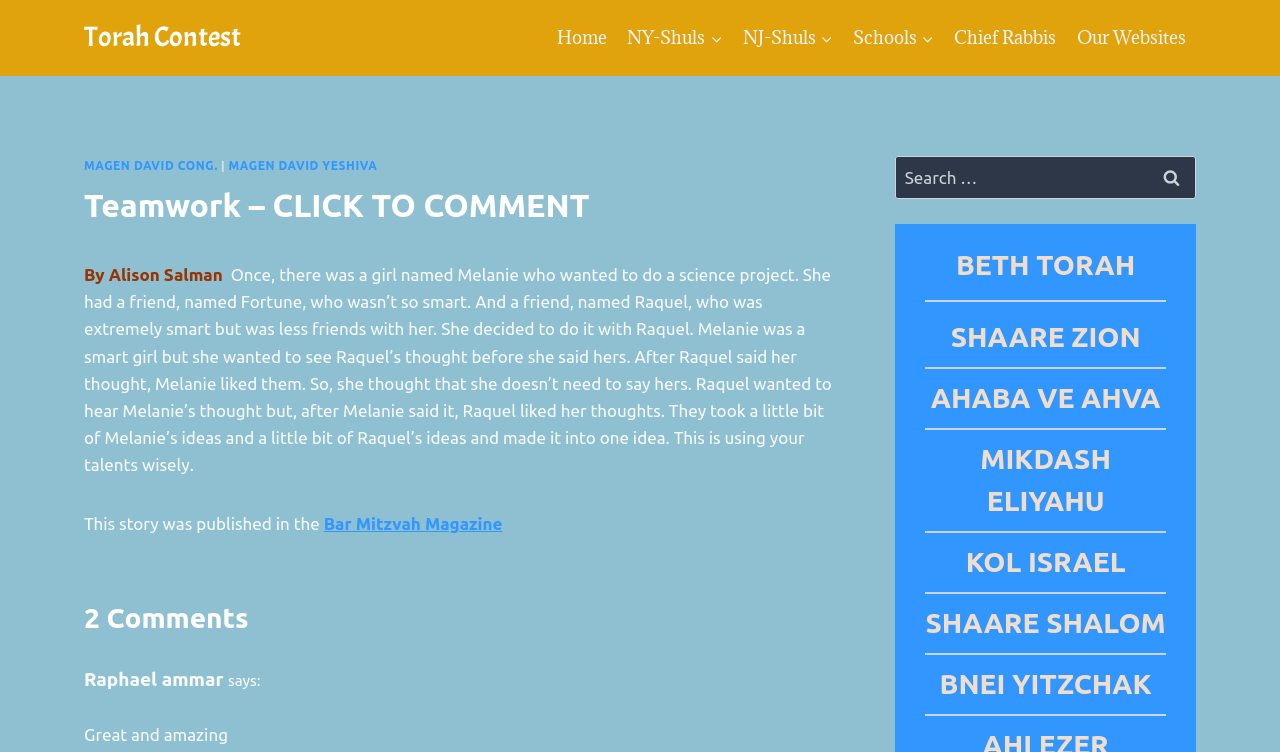What is the name of the first shul mentioned on the webpage?
Please use the image to provide a one-word or short phrase answer.

BETH TORAH